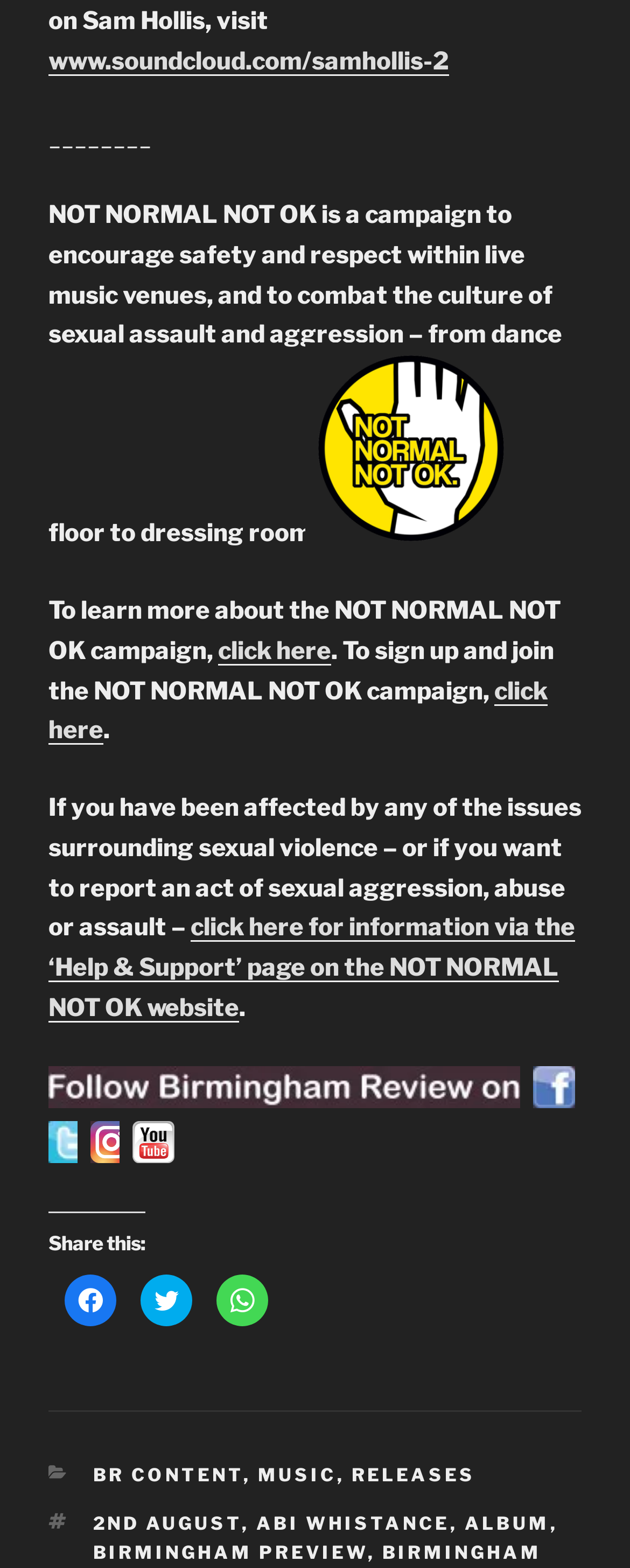Can you give a detailed response to the following question using the information from the image? What categories are available on this webpage?

Based on the webpage, the categories available are BR CONTENT, MUSIC, and RELEASES, which are listed below the 'CATEGORIES' heading.